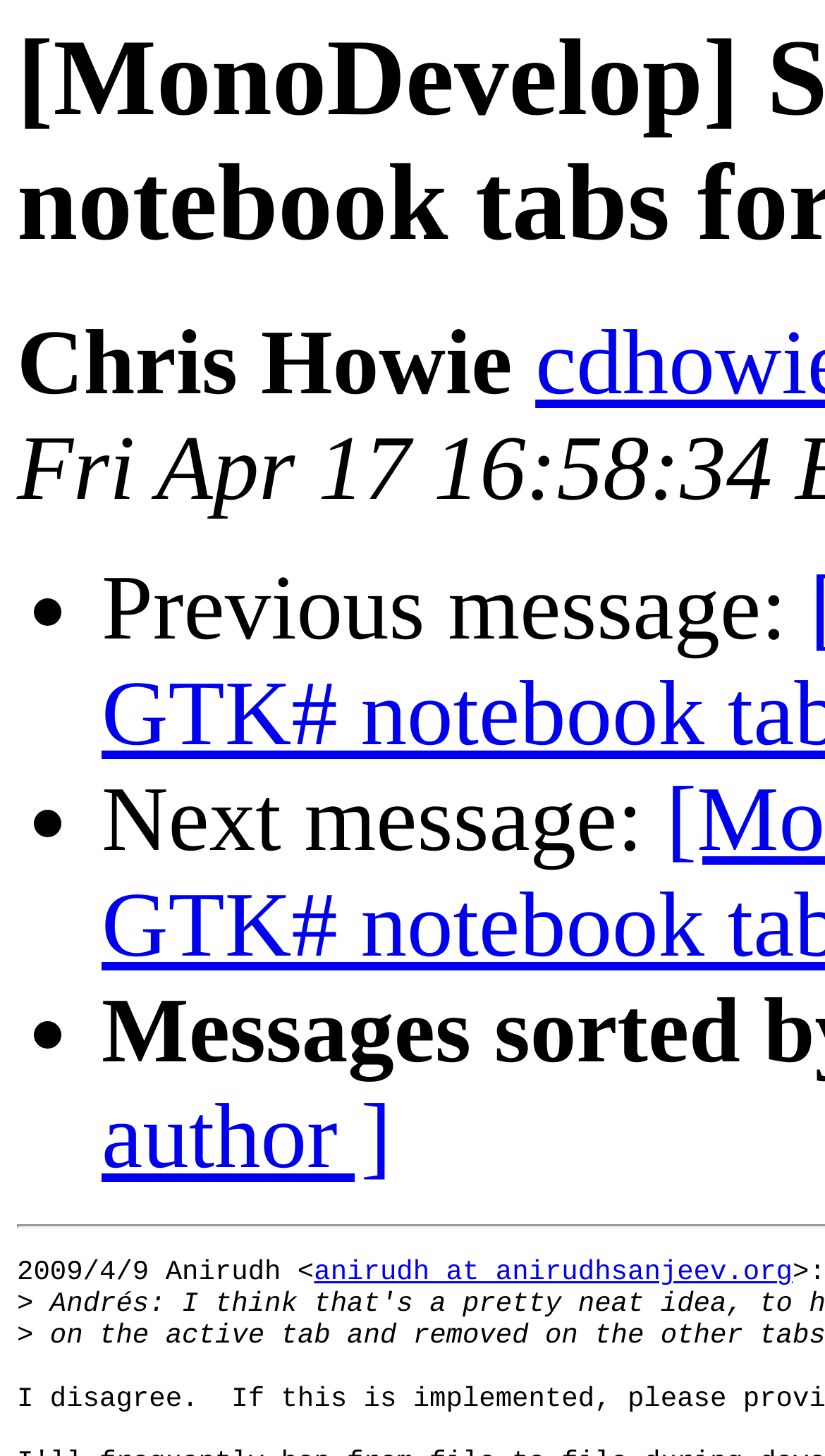Given the element description: "anirudh at anirudhsanjeev.org", predict the bounding box coordinates of the UI element it refers to, using four float numbers between 0 and 1, i.e., [left, top, right, bottom].

[0.382, 0.863, 0.964, 0.885]